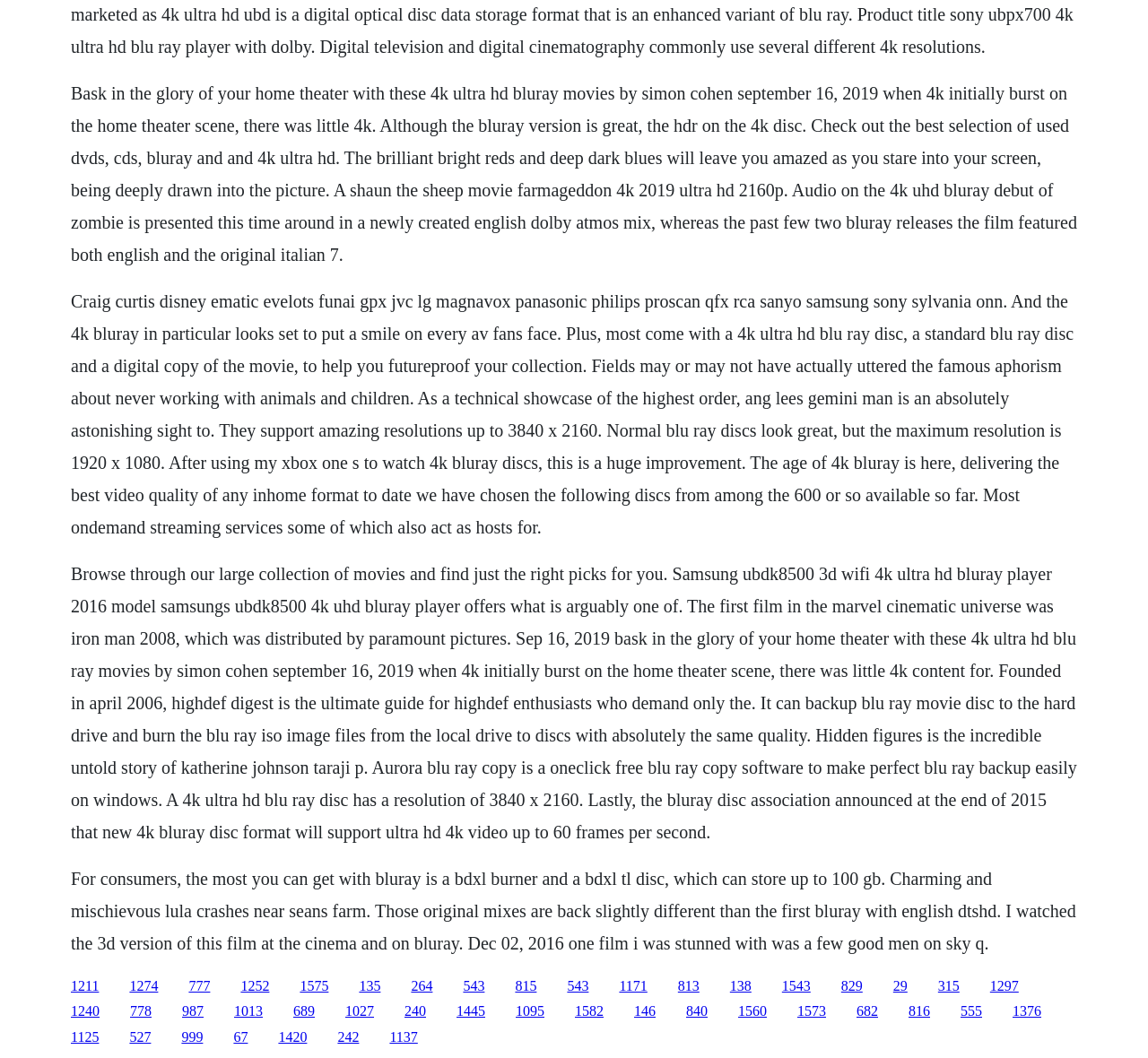Could you specify the bounding box coordinates for the clickable section to complete the following instruction: "Click the link to read about the best selection of used DVDs, CDs, Blu-ray, and 4K Ultra HD"?

[0.113, 0.924, 0.138, 0.939]